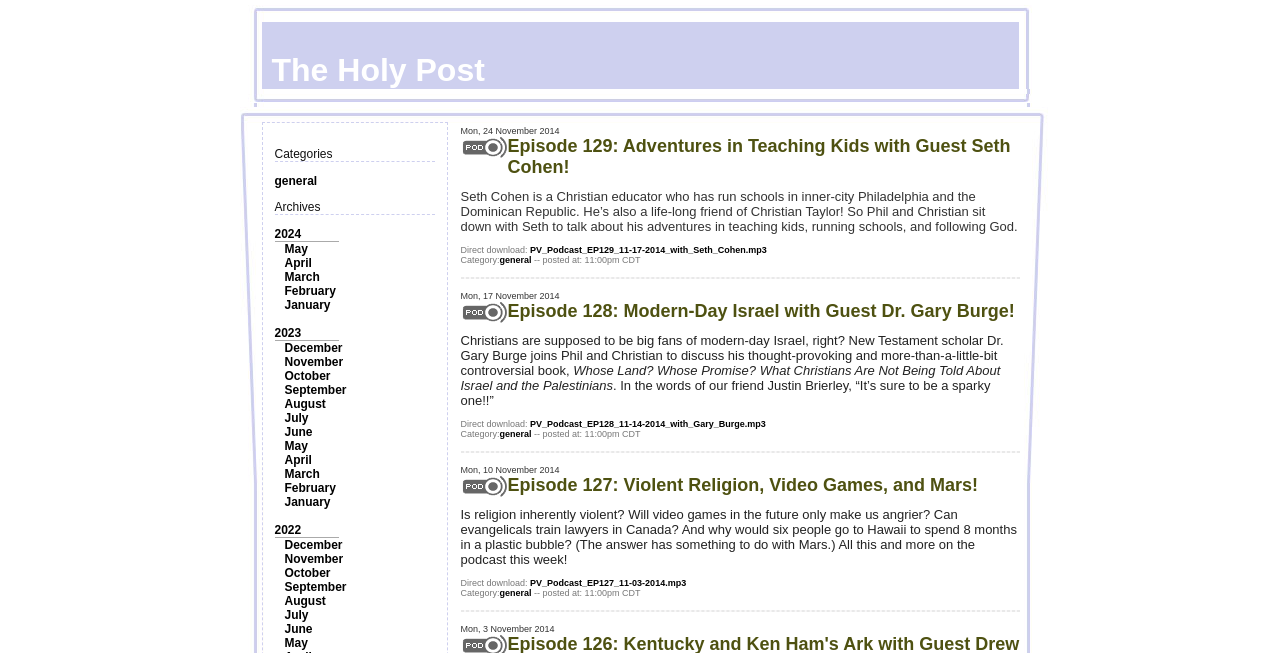Please specify the bounding box coordinates of the clickable section necessary to execute the following command: "Click on the 'general' category".

[0.214, 0.266, 0.248, 0.288]